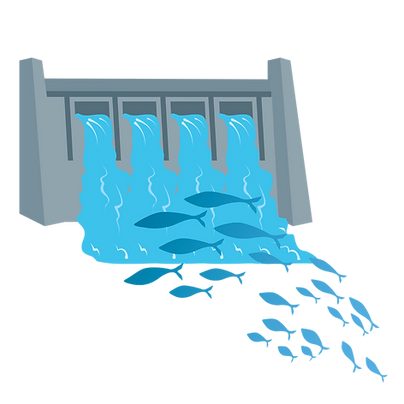Elaborate on all the elements present in the image.

The image depicts a stylized illustration of a dam, characterized by a series of cascading water flows and a group of fish swimming beneath the surface. The dam is designed with multiple gates, through which blue water flows vigorously, suggesting a strong current. The fish, rendered in varying shades of blue, swim in a fluid motion, implying a natural habitat that is impacted by the dam's structure. This representation highlights the interplay between aquatic life and human-made water management systems, encapsulating themes of environmental conservation and the importance of preserving biodiversity in river ecosystems. The imagery serves as a reminder of the challenges faced by fish populations in dammed waterways, often a focal point for conservation efforts.